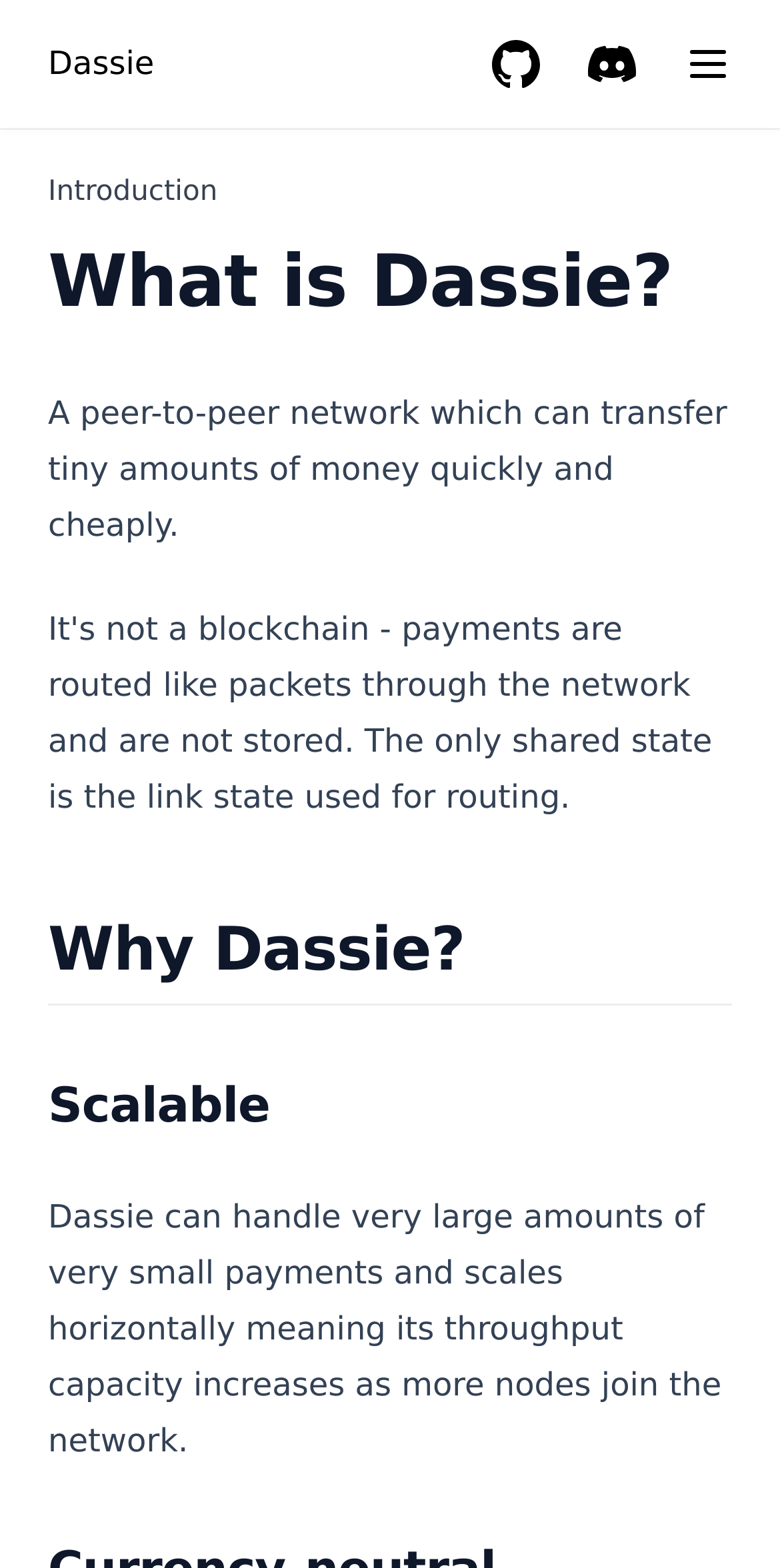How many sections are in the introduction?
Please answer using one word or phrase, based on the screenshot.

3